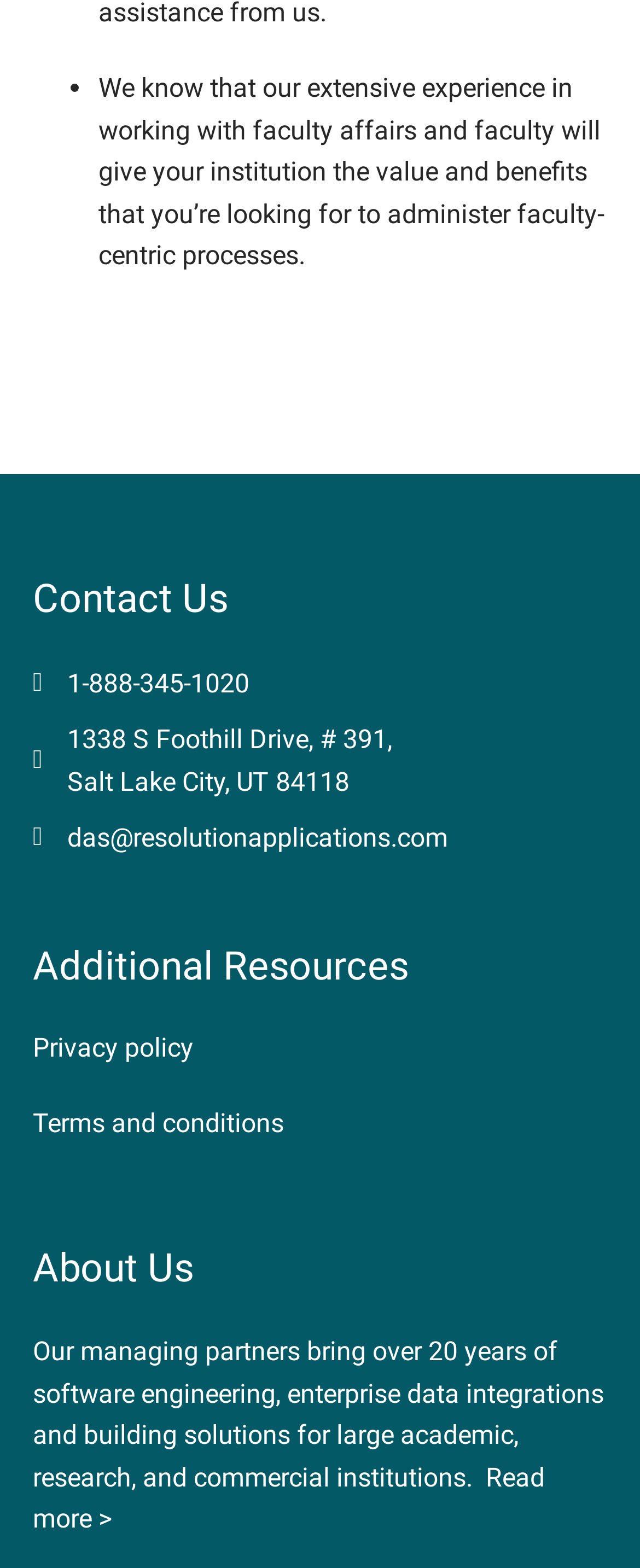Provide a short answer using a single word or phrase for the following question: 
What is the phone number to contact?

1-888-345-1020